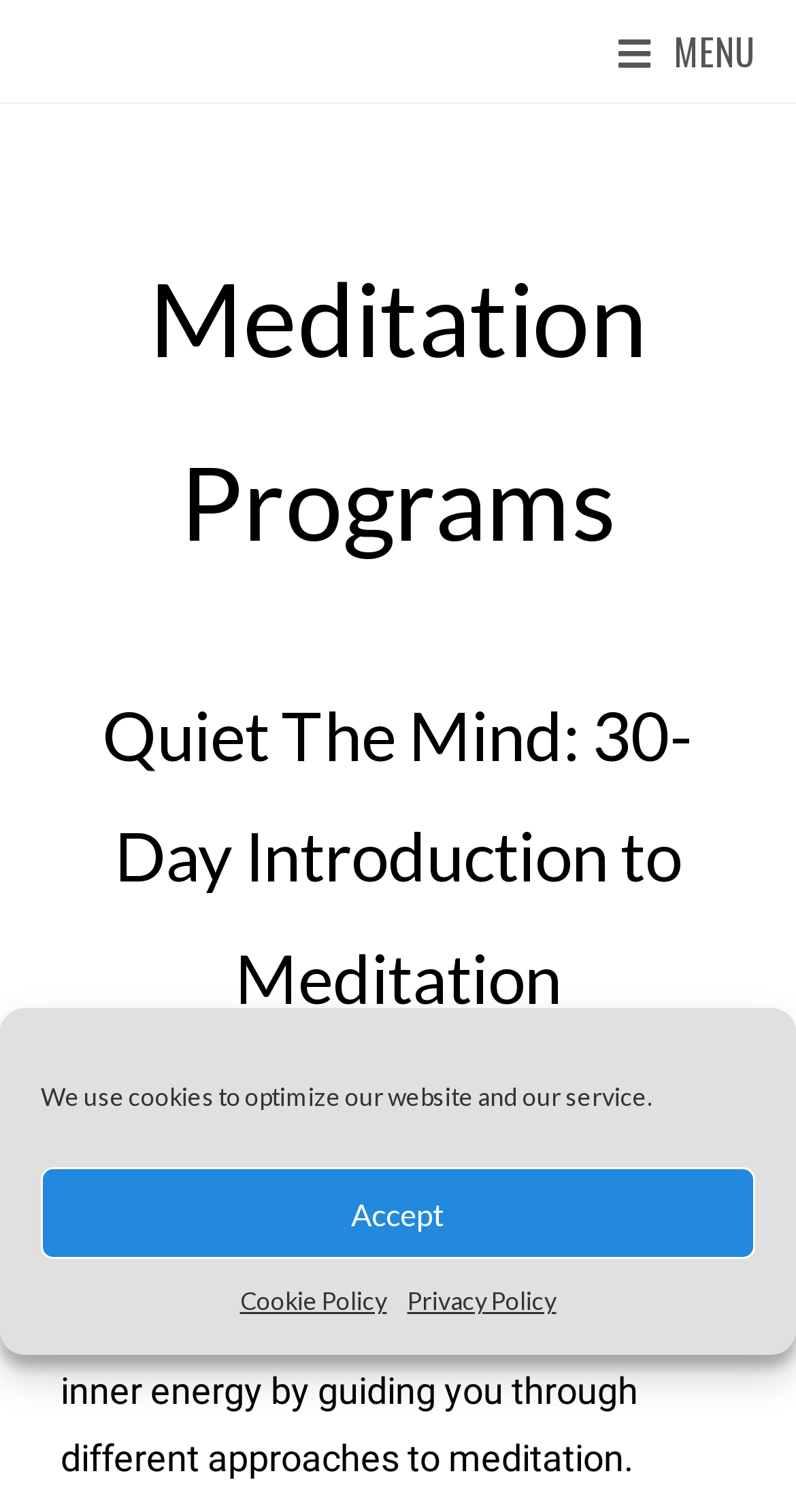From the element description: "Accept", extract the bounding box coordinates of the UI element. The coordinates should be expressed as four float numbers between 0 and 1, in the order [left, top, right, bottom].

[0.051, 0.772, 0.949, 0.833]